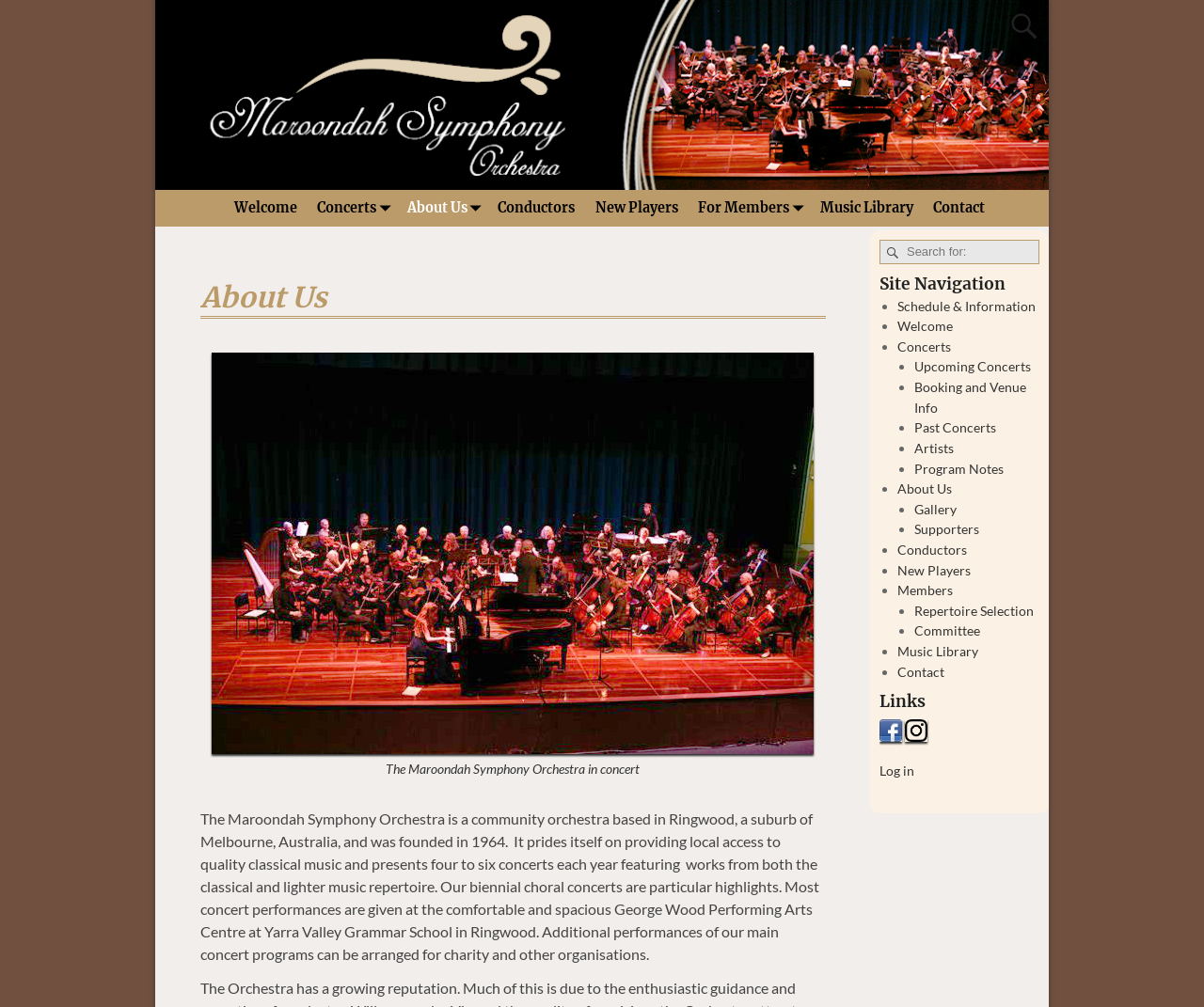What is the purpose of the orchestra?
Refer to the image and provide a one-word or short phrase answer.

Providing local access to quality classical music